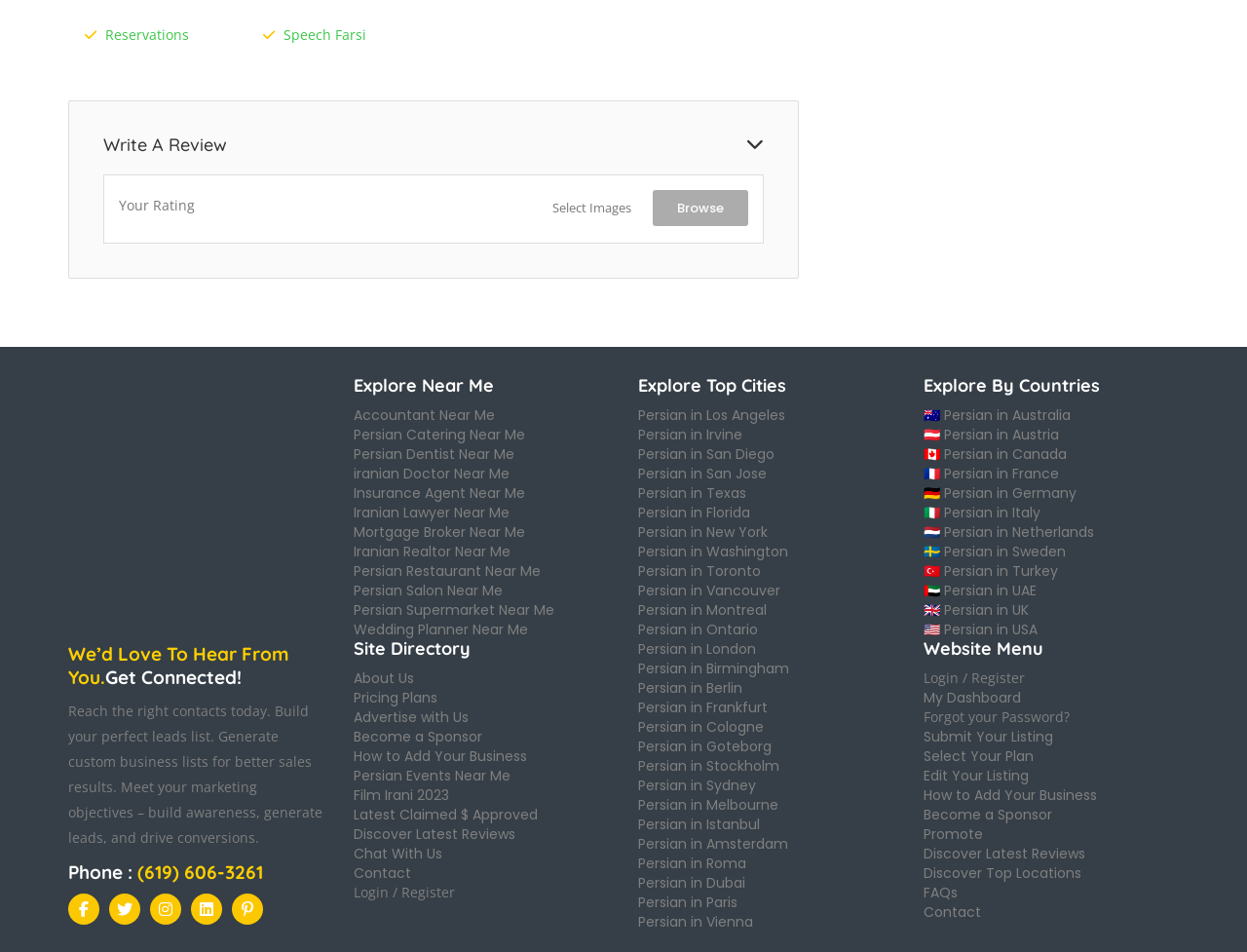Determine the bounding box coordinates of the region that needs to be clicked to achieve the task: "Get connected with Persia Page".

[0.055, 0.644, 0.26, 0.664]